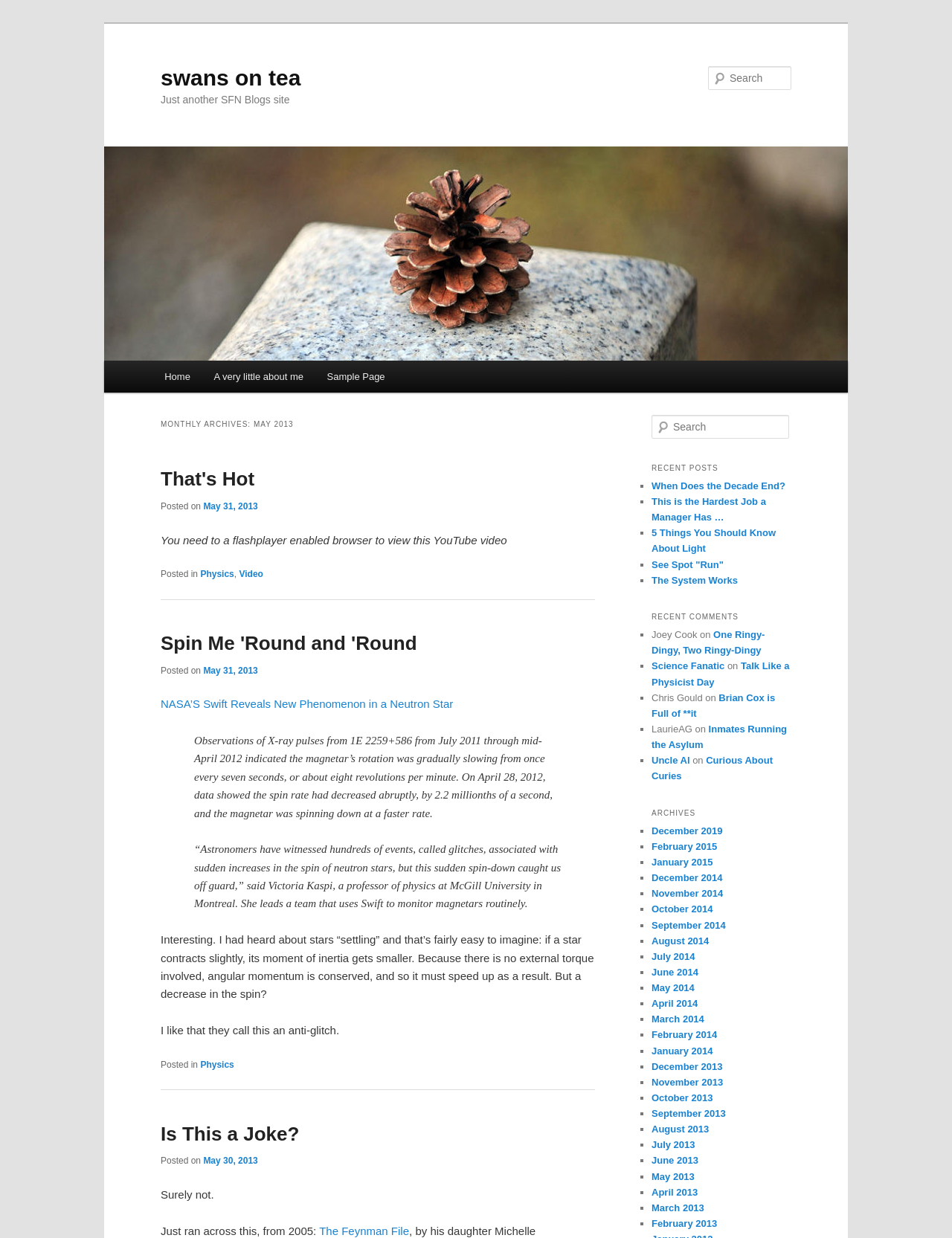Please identify the bounding box coordinates of the element's region that needs to be clicked to fulfill the following instruction: "View the article 'Spin Me 'Round and 'Round'". The bounding box coordinates should consist of four float numbers between 0 and 1, i.e., [left, top, right, bottom].

[0.169, 0.511, 0.438, 0.529]